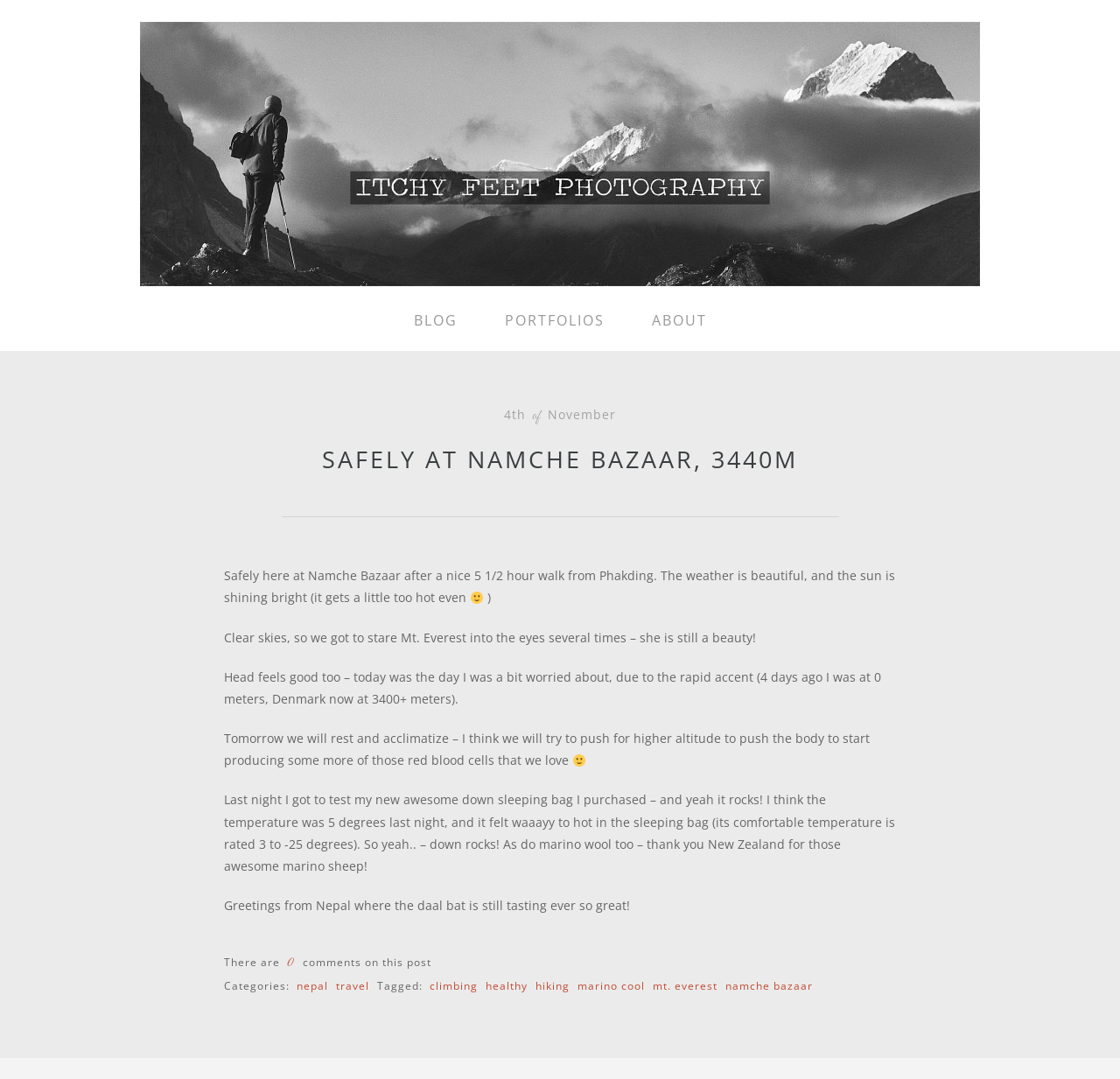Find the bounding box coordinates of the clickable region needed to perform the following instruction: "Go to BLOG". The coordinates should be provided as four float numbers between 0 and 1, i.e., [left, top, right, bottom].

[0.369, 0.285, 0.408, 0.309]